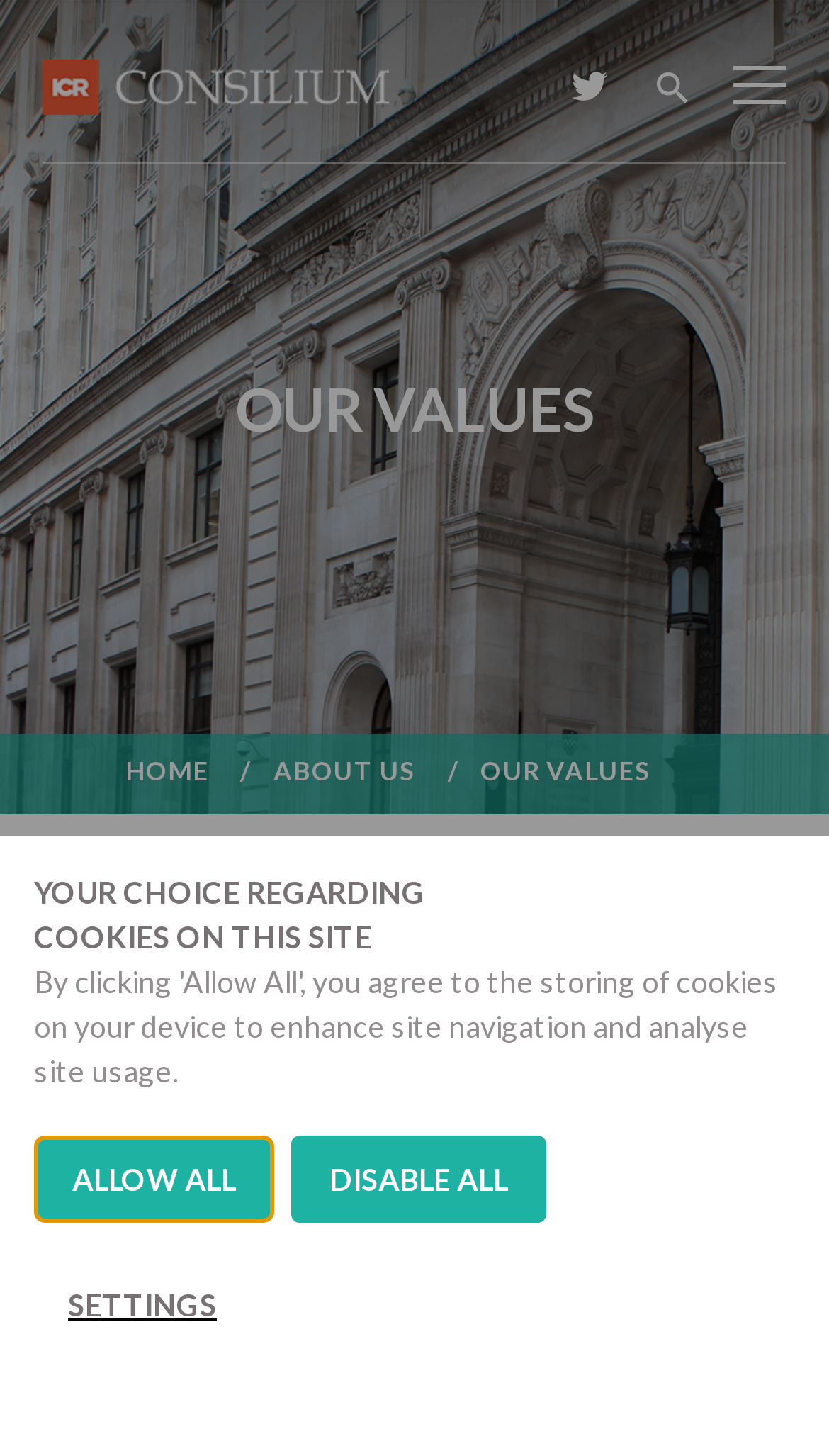Extract the bounding box coordinates of the UI element described: "Disable All". Provide the coordinates in the format [left, top, right, bottom] with values ranging from 0 to 1.

[0.351, 0.78, 0.659, 0.84]